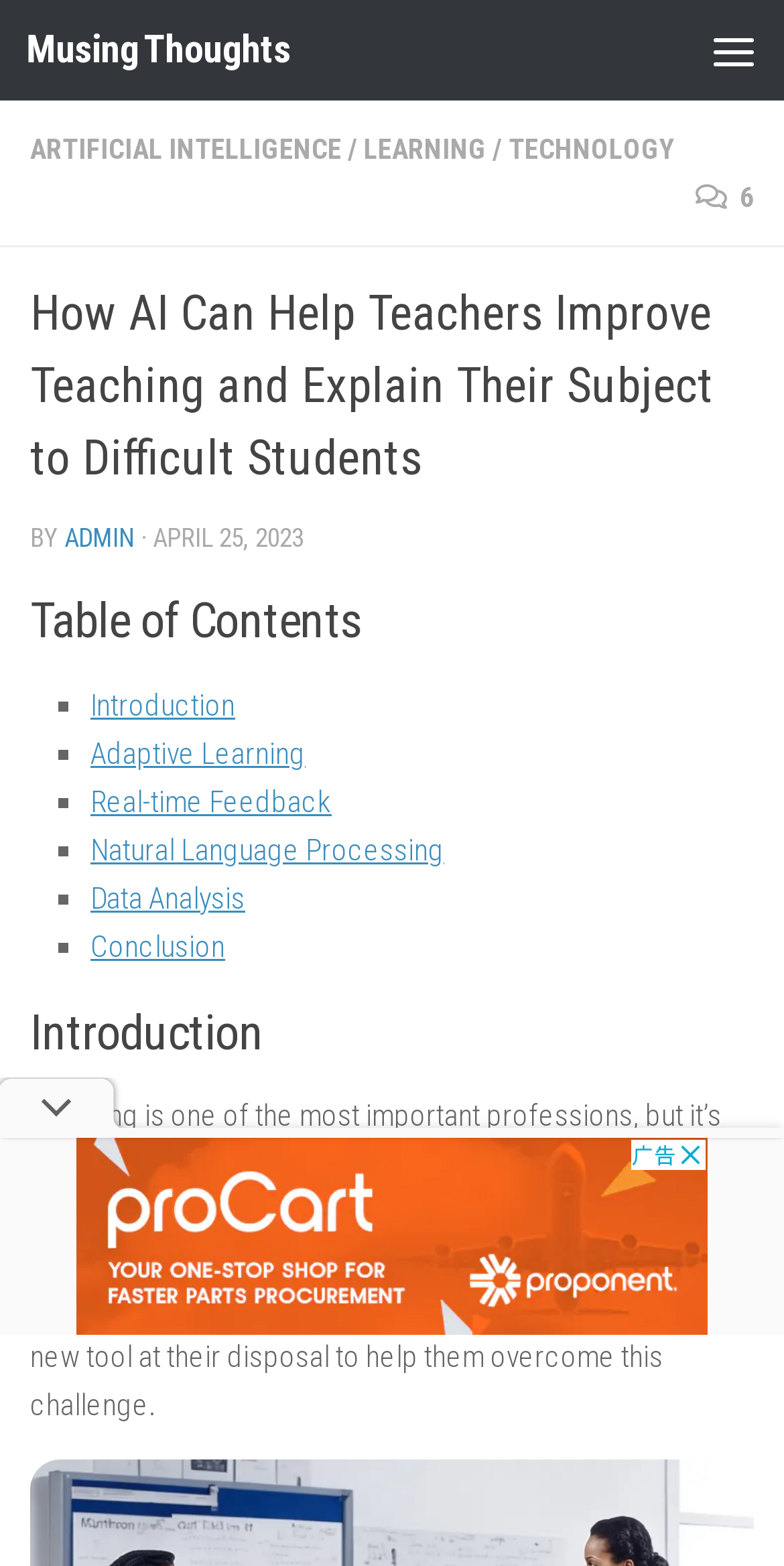Determine the bounding box coordinates for the element that should be clicked to follow this instruction: "View the 'Table of Contents'". The coordinates should be given as four float numbers between 0 and 1, in the format [left, top, right, bottom].

[0.038, 0.376, 0.962, 0.417]